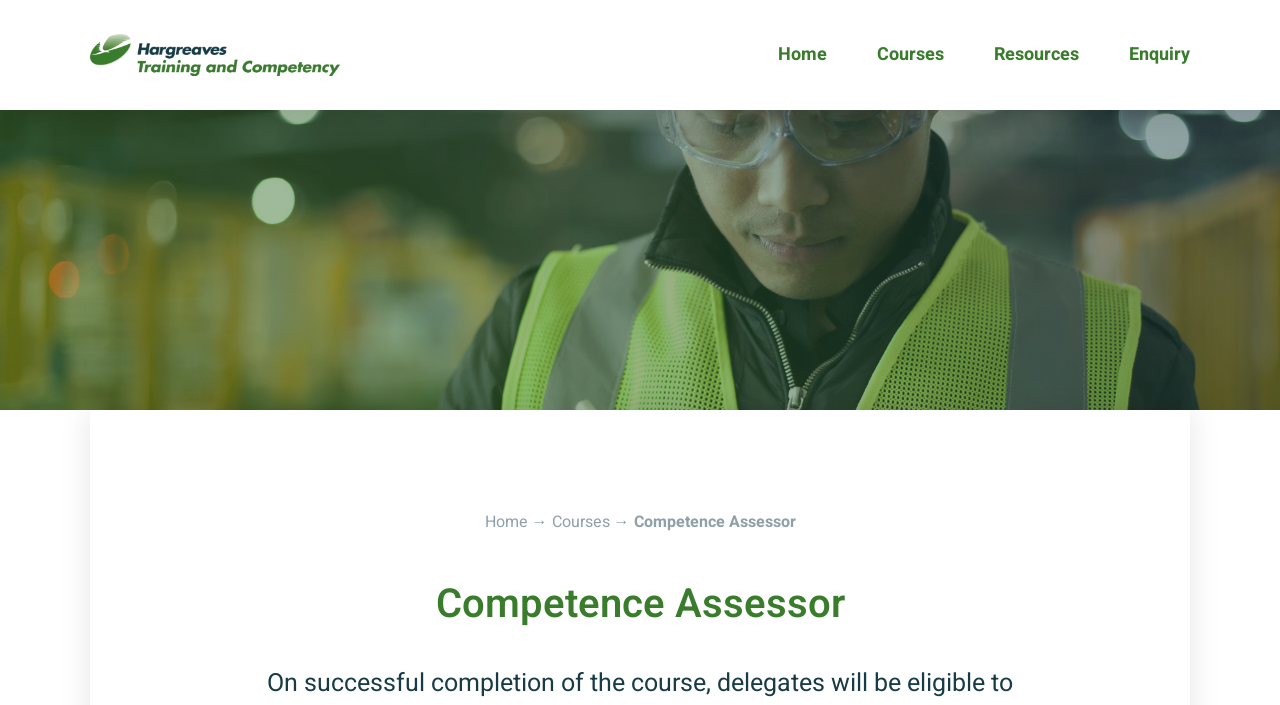Please answer the following question using a single word or phrase: 
What is the title of the course being described?

Competence Assessor